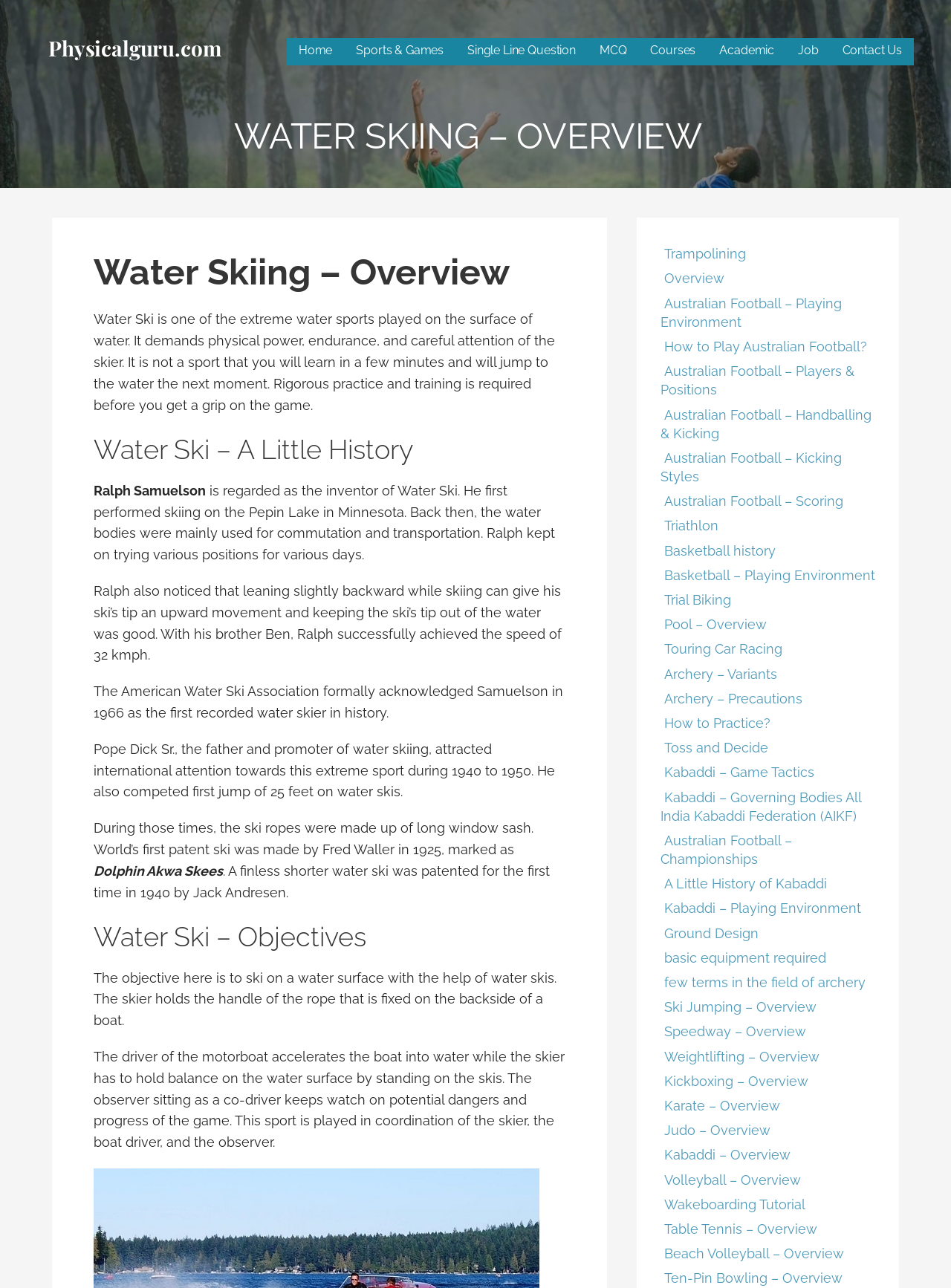What is the name of the association that formally acknowledged Samuelson as the first recorded water skier in history?
Please interpret the details in the image and answer the question thoroughly.

The American Water Ski Association formally acknowledged Samuelson as the first recorded water skier in history in 1966, as mentioned in the section 'Water Ski – A Little History'.